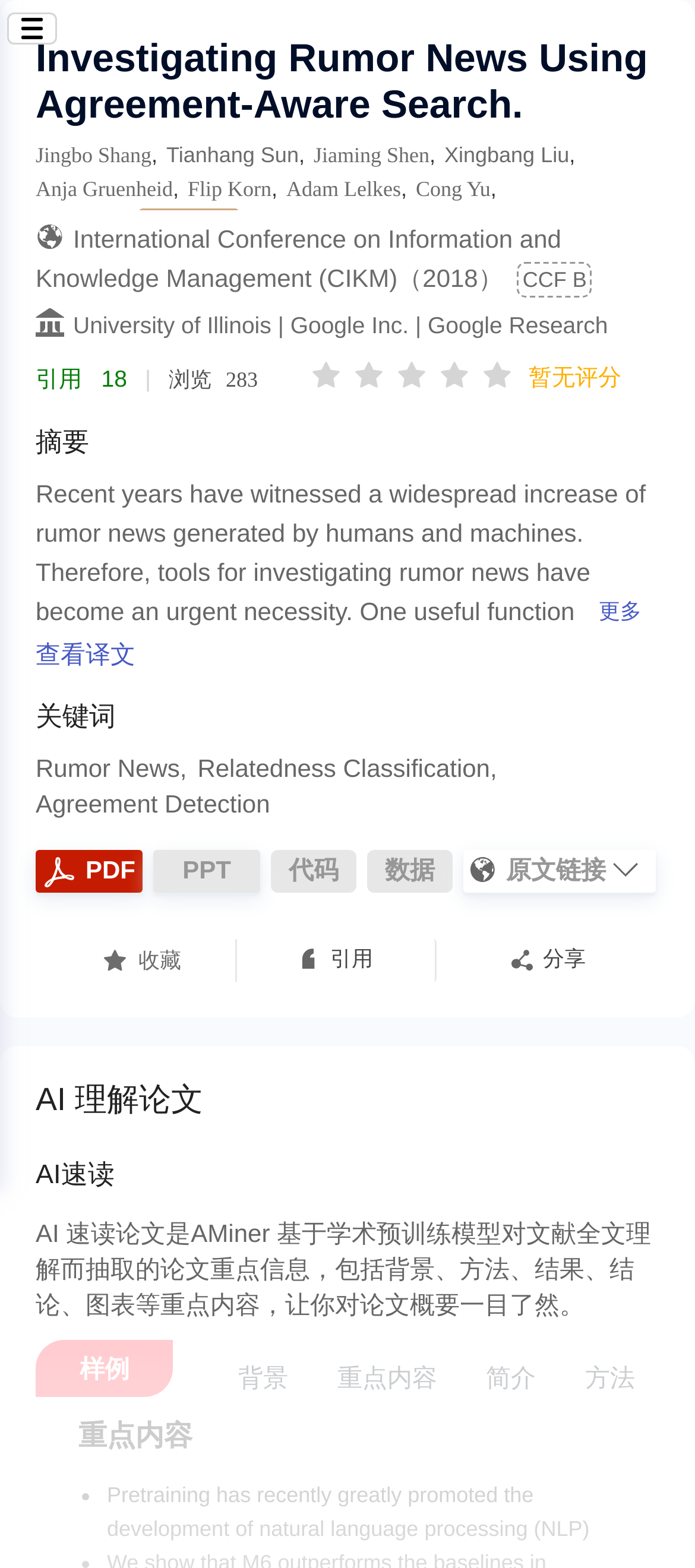Provide the bounding box coordinates of the HTML element described by the text: "收藏". The coordinates should be in the format [left, top, right, bottom] with values between 0 and 1.

[0.128, 0.596, 0.261, 0.628]